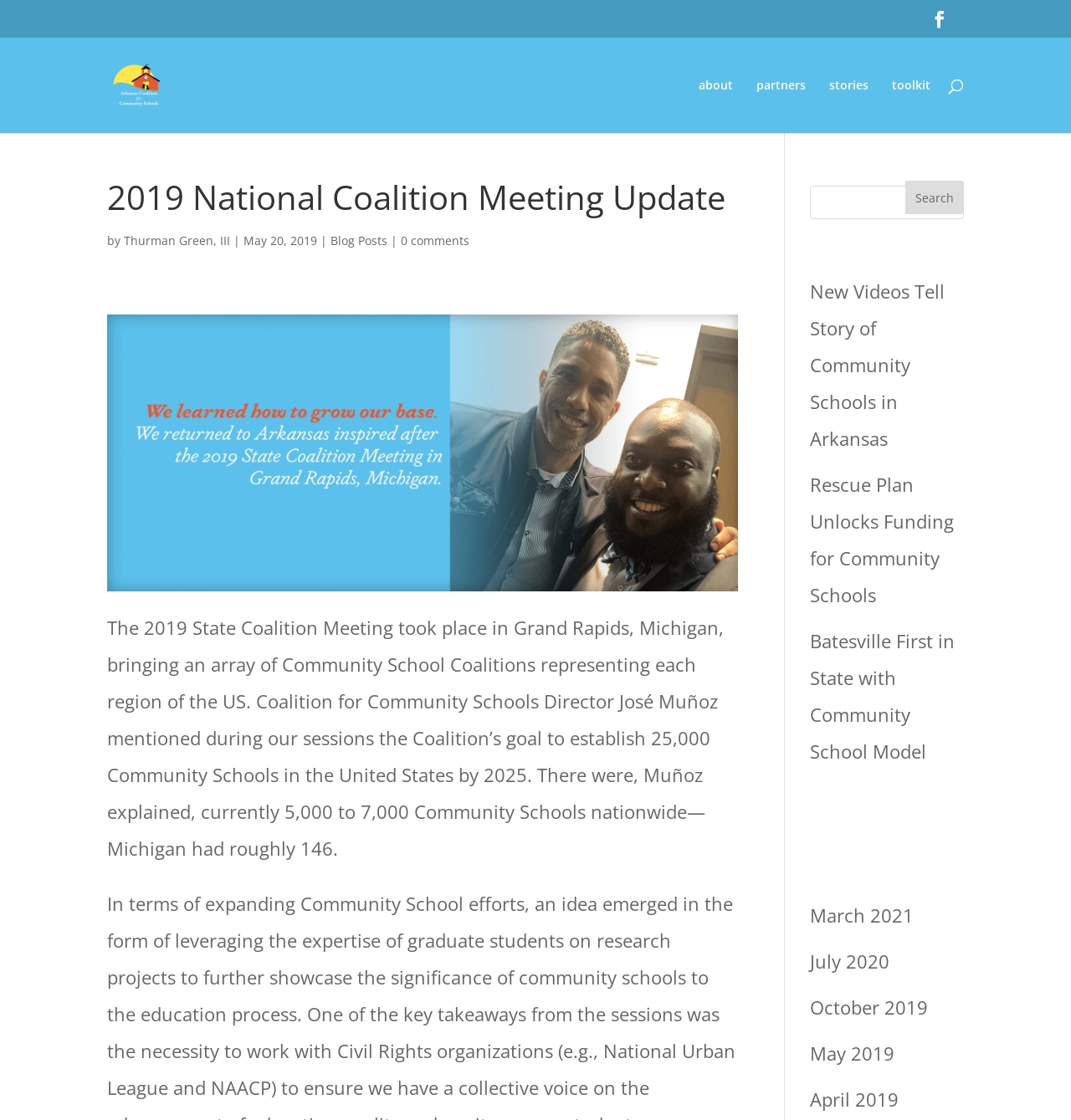Identify and provide the bounding box for the element described by: "name="s"".

[0.756, 0.165, 0.9, 0.195]